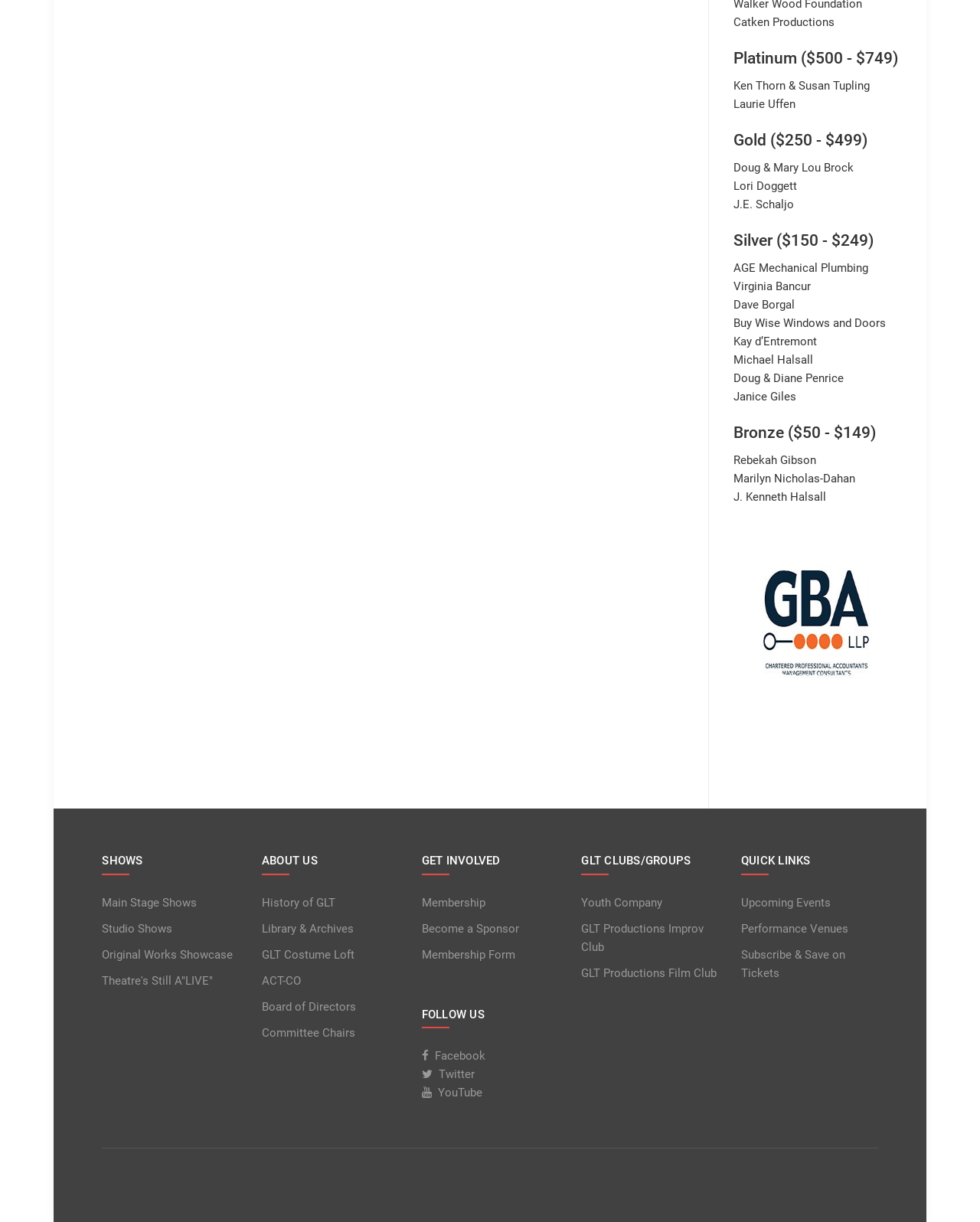What is the name of the first show listed?
Look at the image and respond with a one-word or short phrase answer.

Main Stage Shows